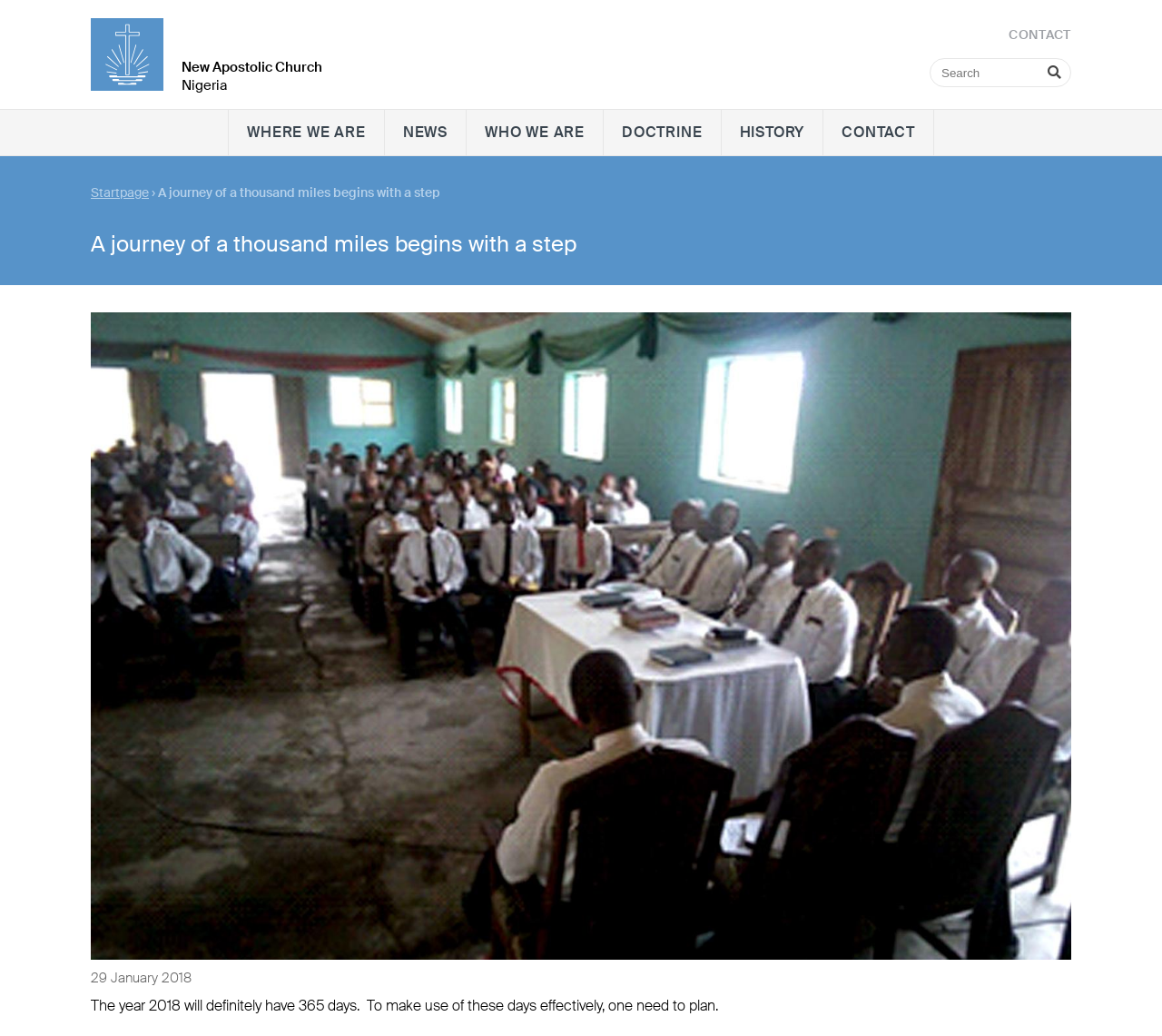Find the bounding box coordinates for the area that should be clicked to accomplish the instruction: "Go to CONTACT page".

[0.86, 0.025, 0.93, 0.041]